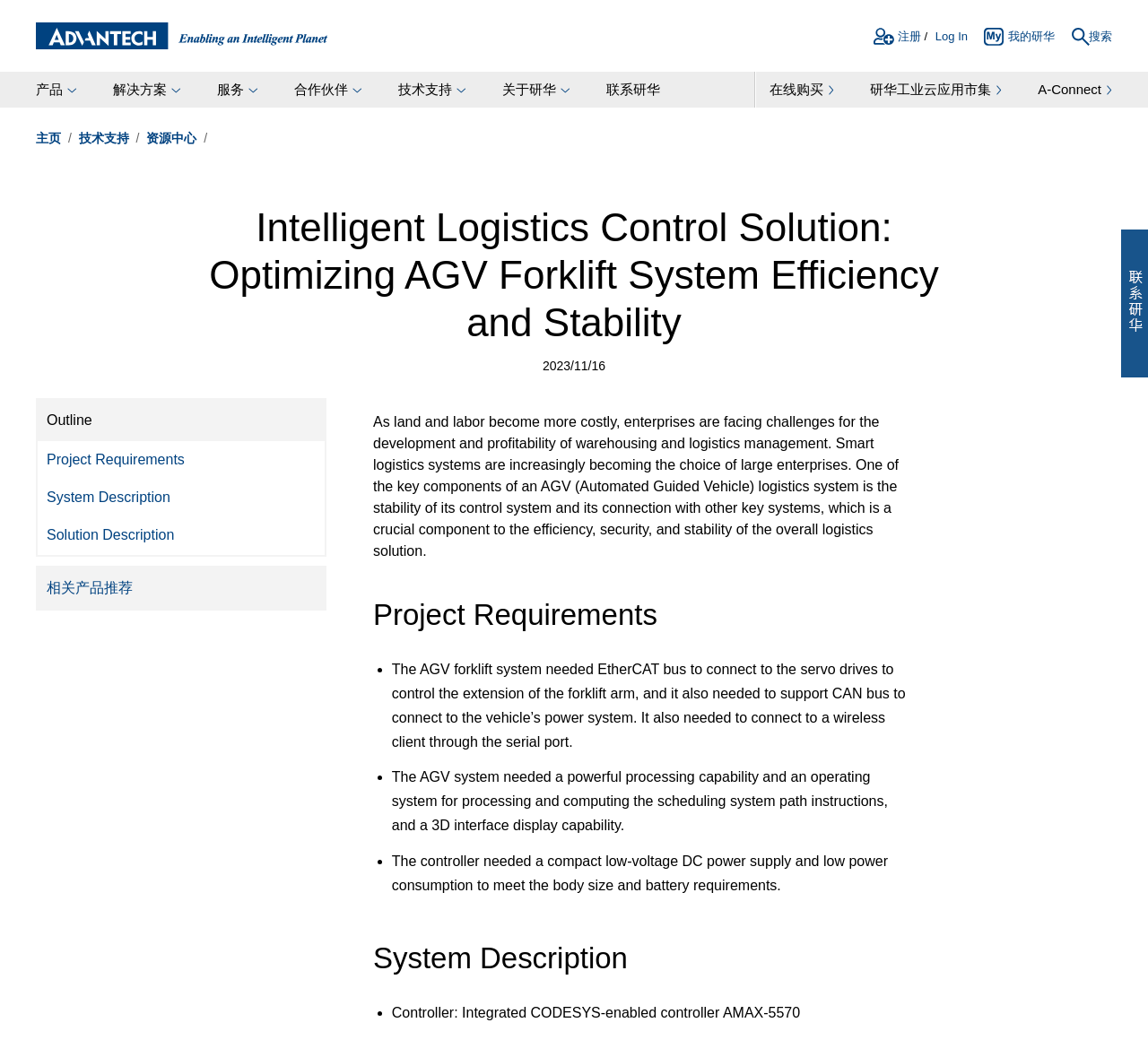Using the given description, provide the bounding box coordinates formatted as (top-left x, top-left y, bottom-right x, bottom-right y), with all values being floating point numbers between 0 and 1. Description: aria-label="LinkedIn Black Round"

None